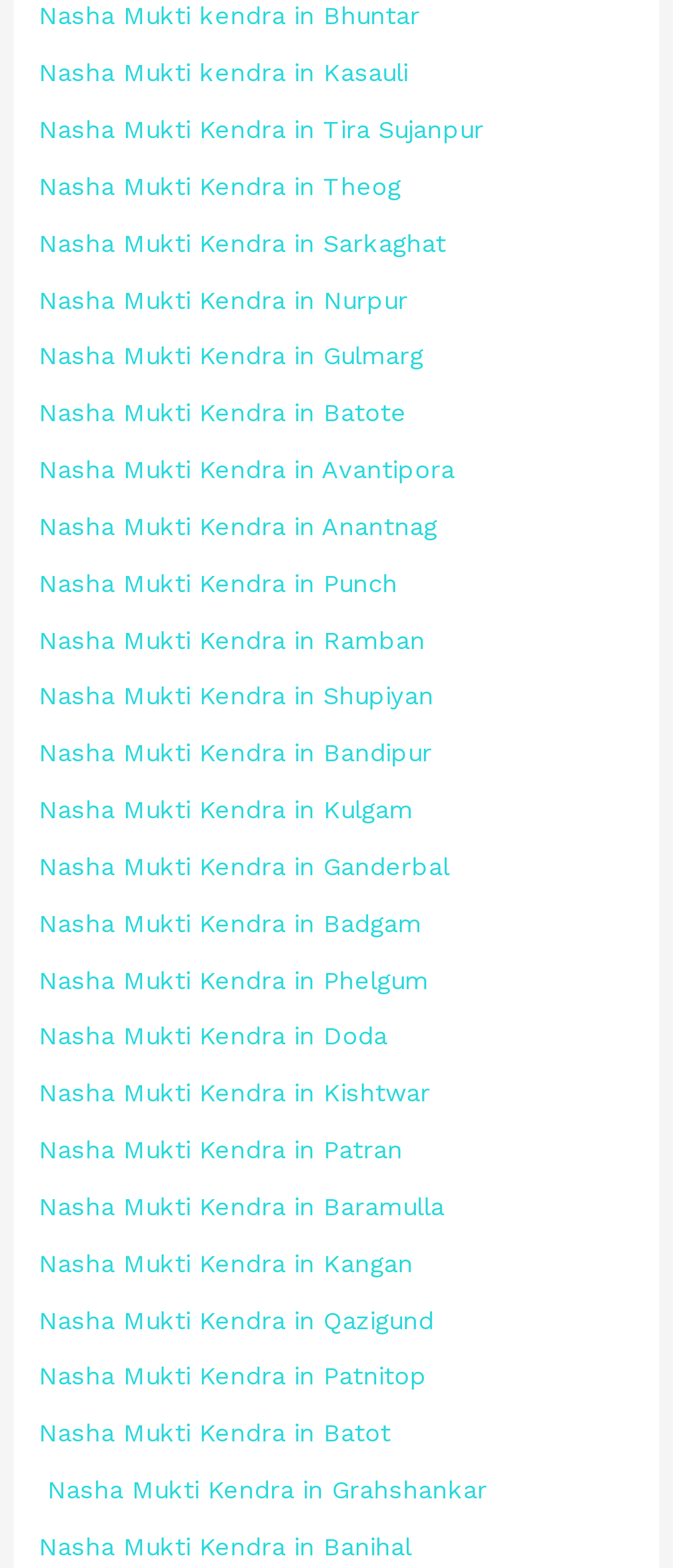Please find and report the bounding box coordinates of the element to click in order to perform the following action: "Click Nasha Mukti kendra in Bhuntar". The coordinates should be expressed as four float numbers between 0 and 1, in the format [left, top, right, bottom].

[0.058, 0.001, 0.624, 0.02]